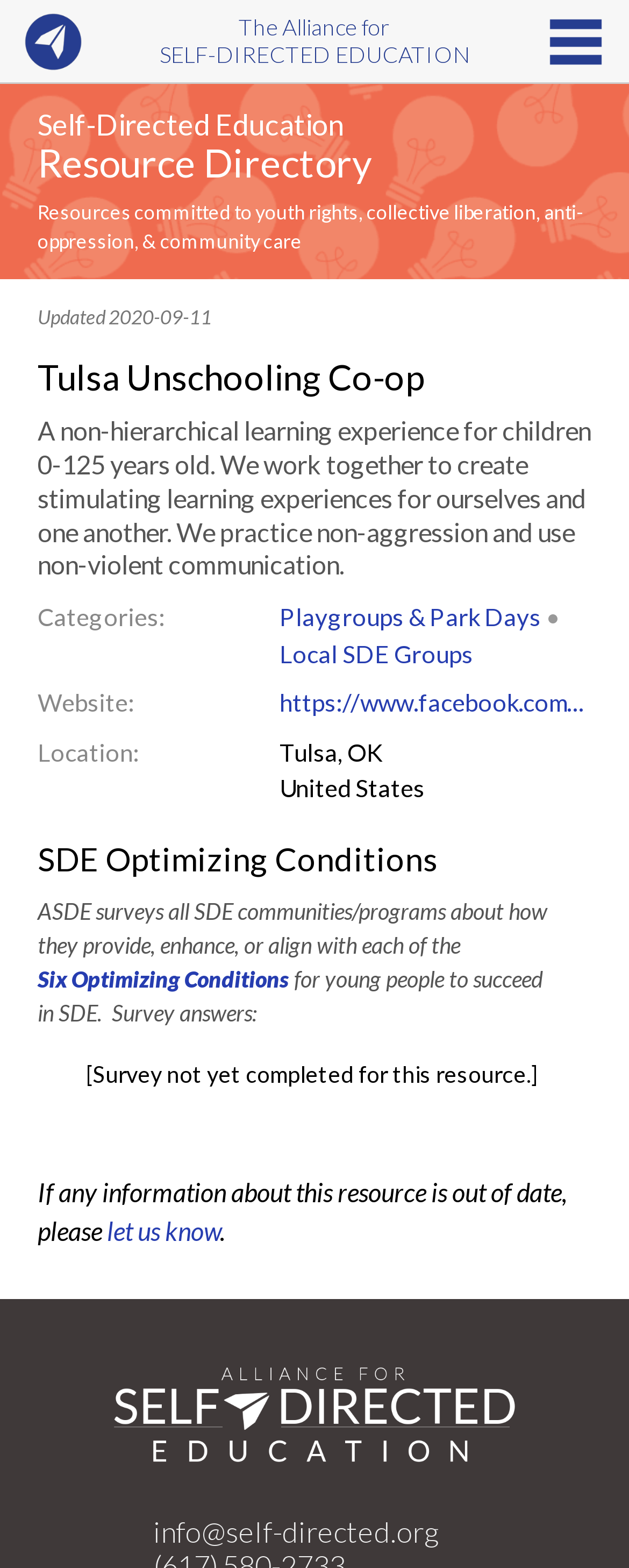Please answer the following query using a single word or phrase: 
What is the purpose of the resource directory?

Youth rights, collective liberation, anti-oppression, & community care